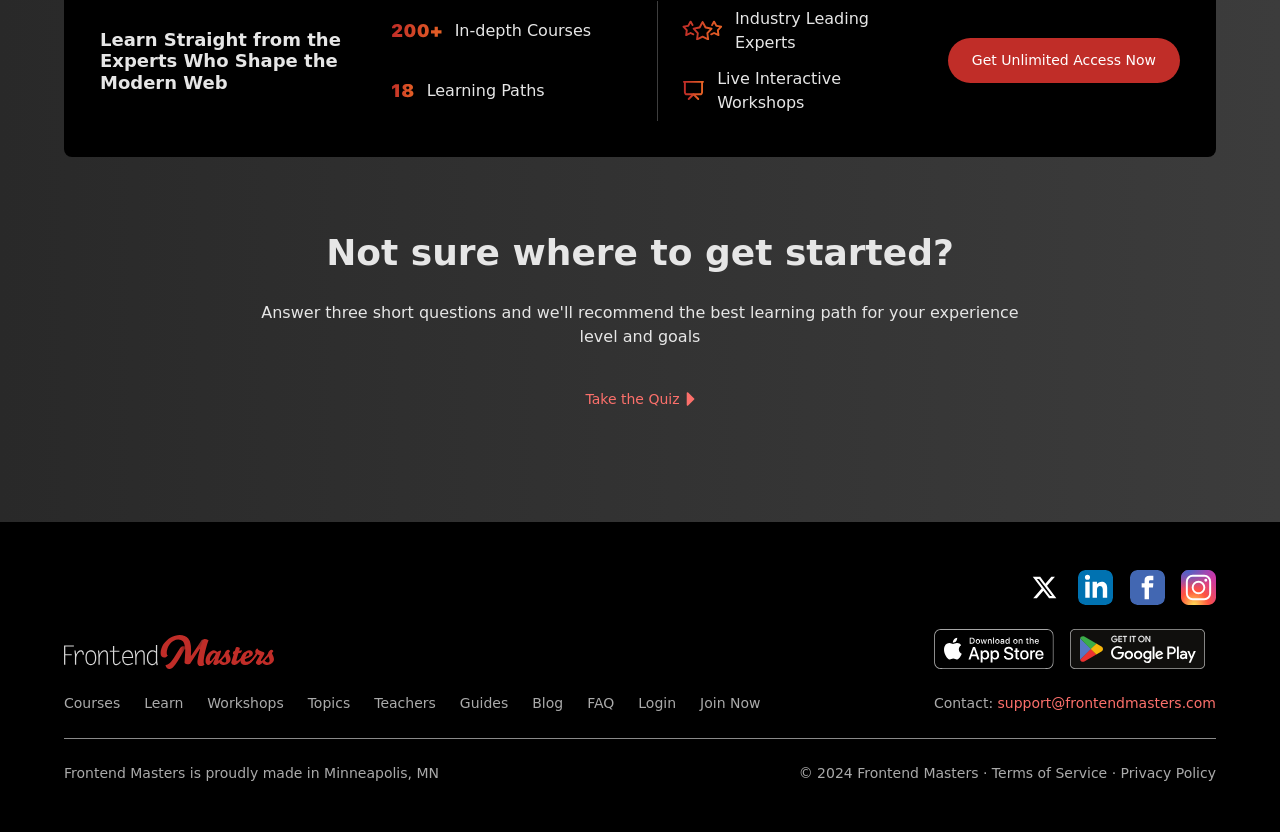Identify the bounding box for the given UI element using the description provided. Coordinates should be in the format (top-left x, top-left y, bottom-right x, bottom-right y) and must be between 0 and 1. Here is the description: Topics

[0.24, 0.835, 0.274, 0.854]